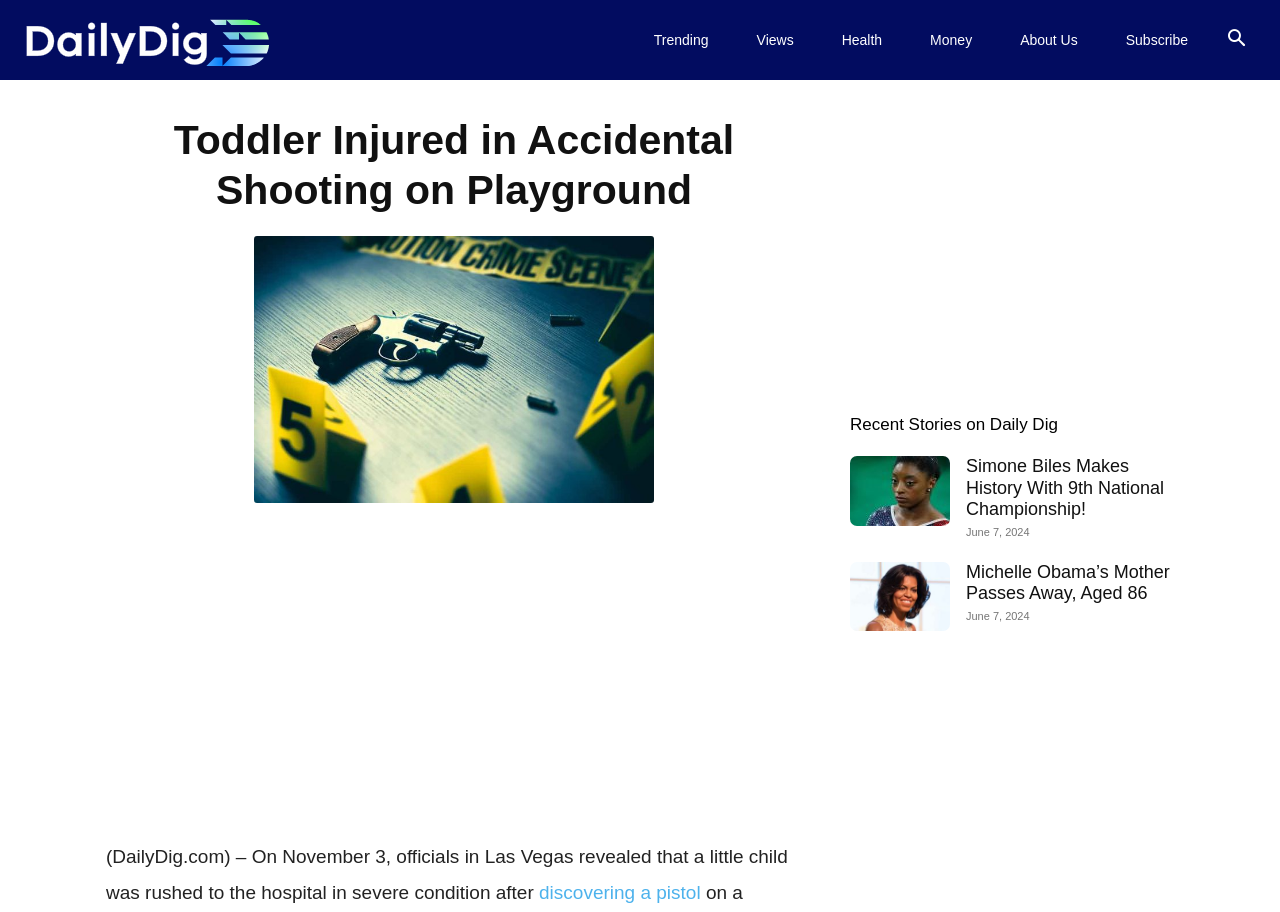Given the content of the image, can you provide a detailed answer to the question?
What is the category of the news story?

I determined the answer by looking at the links at the top of the webpage, which categorize the news stories. The link 'Health' is one of the categories, and the news story 'Toddler Injured in Accidental Shooting on Playground' seems to fit into this category.